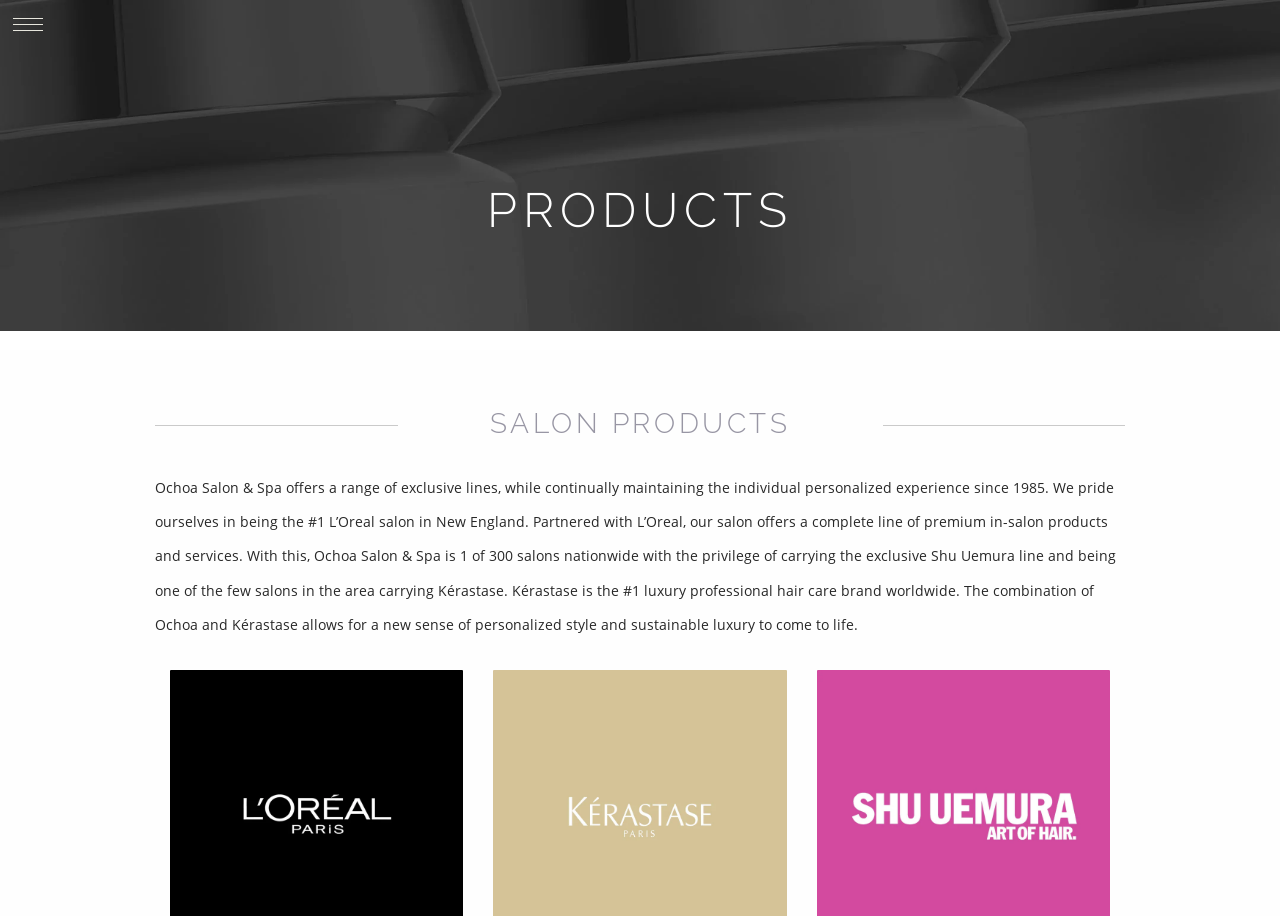How many salons nationwide have the privilege of carrying the exclusive Shu Uemura line?
Look at the image and respond with a one-word or short phrase answer.

300